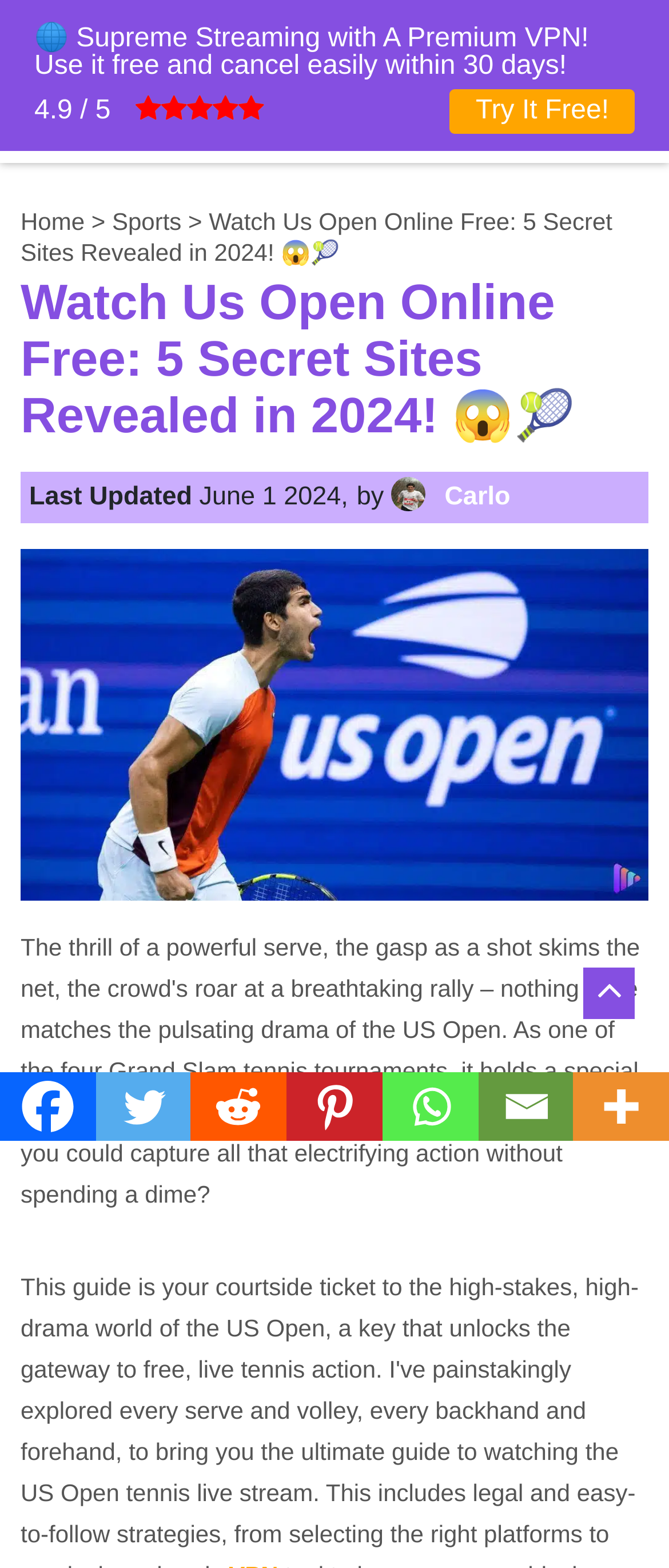Identify the bounding box for the UI element specified in this description: "alt="streamtipz-logo"". The coordinates must be four float numbers between 0 and 1, formatted as [left, top, right, bottom].

[0.031, 0.042, 0.188, 0.061]